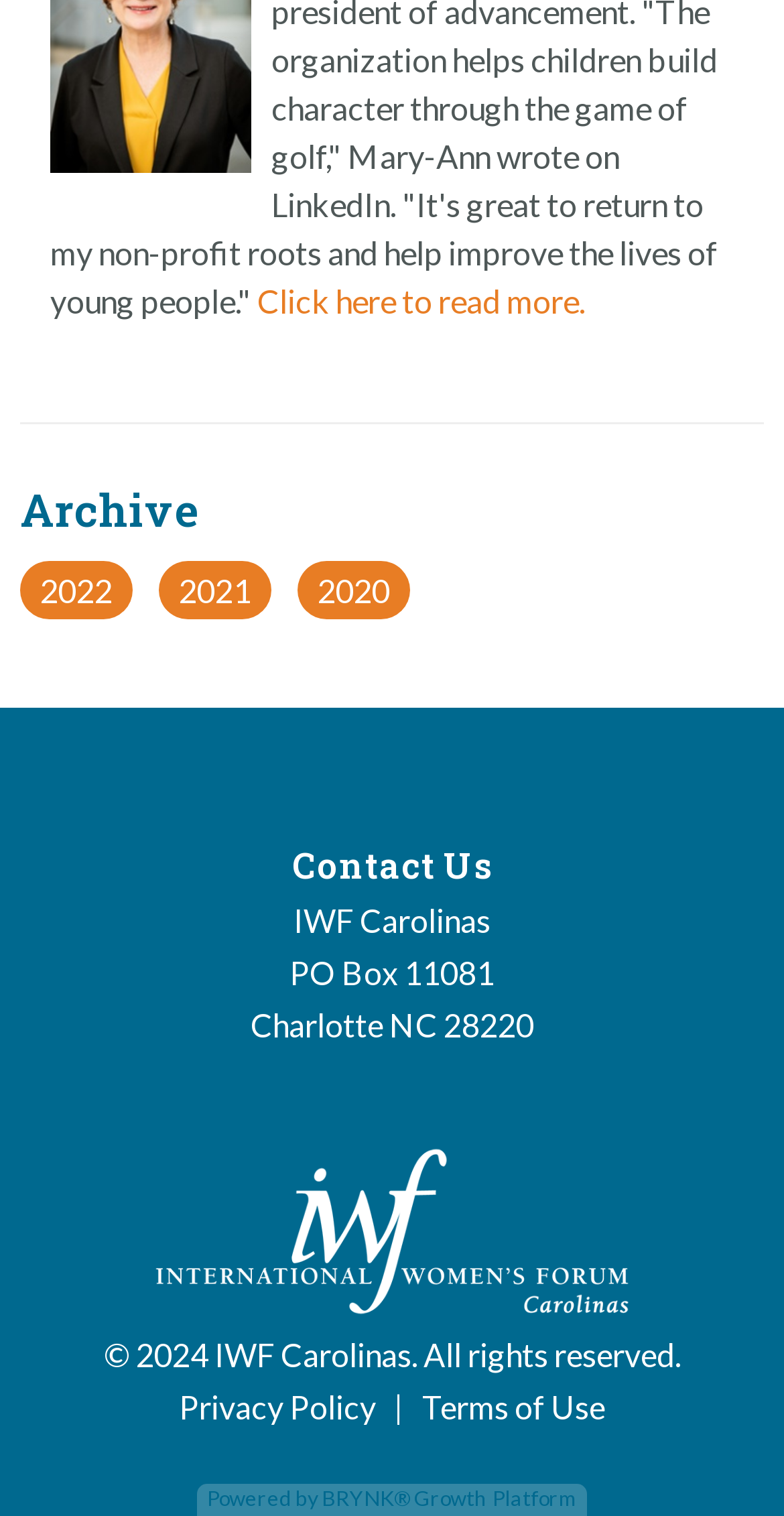Find the bounding box coordinates of the clickable region needed to perform the following instruction: "Search for something". The coordinates should be provided as four float numbers between 0 and 1, i.e., [left, top, right, bottom].

None